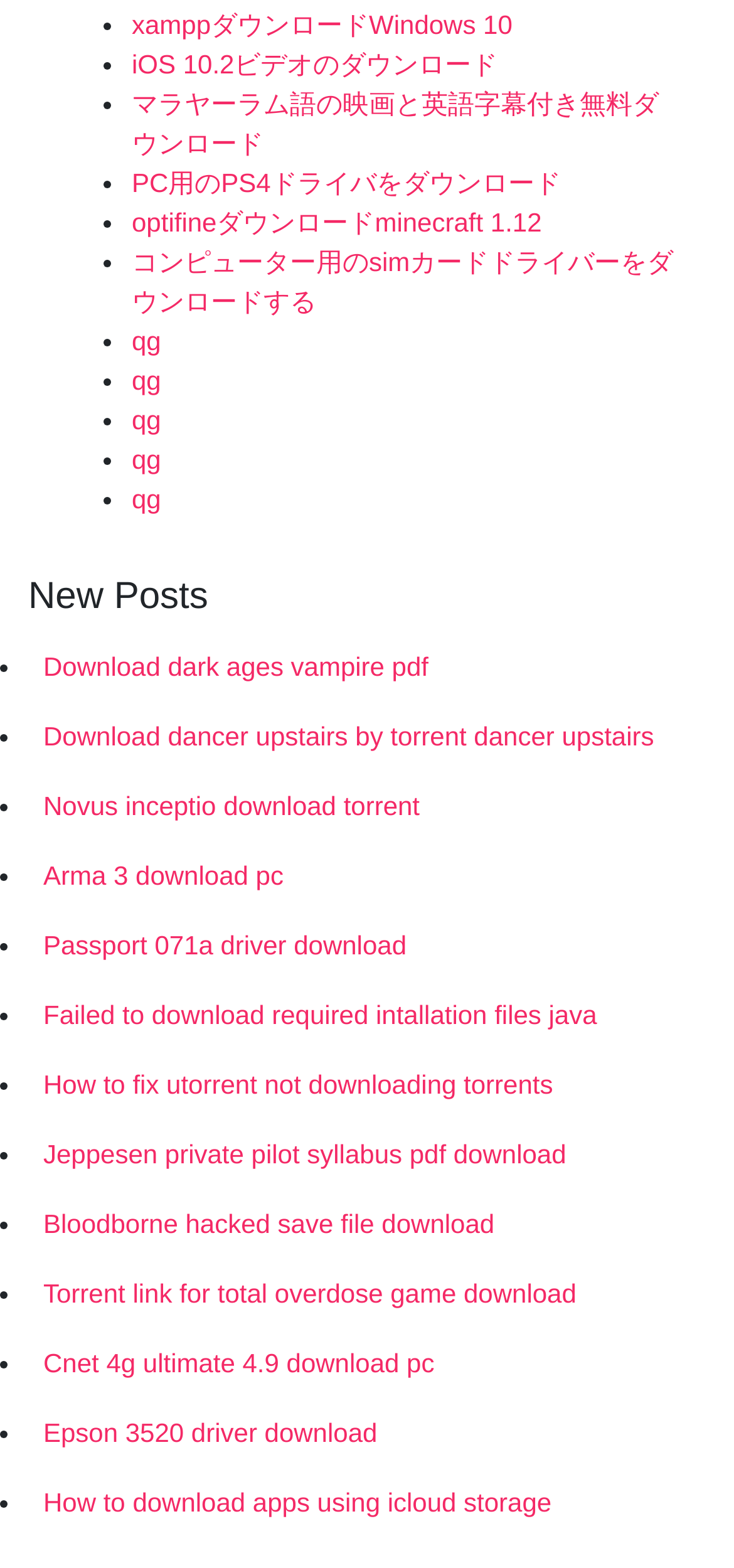Please identify the bounding box coordinates of the element's region that I should click in order to complete the following instruction: "Download dark ages vampire pdf". The bounding box coordinates consist of four float numbers between 0 and 1, i.e., [left, top, right, bottom].

[0.038, 0.404, 0.962, 0.448]